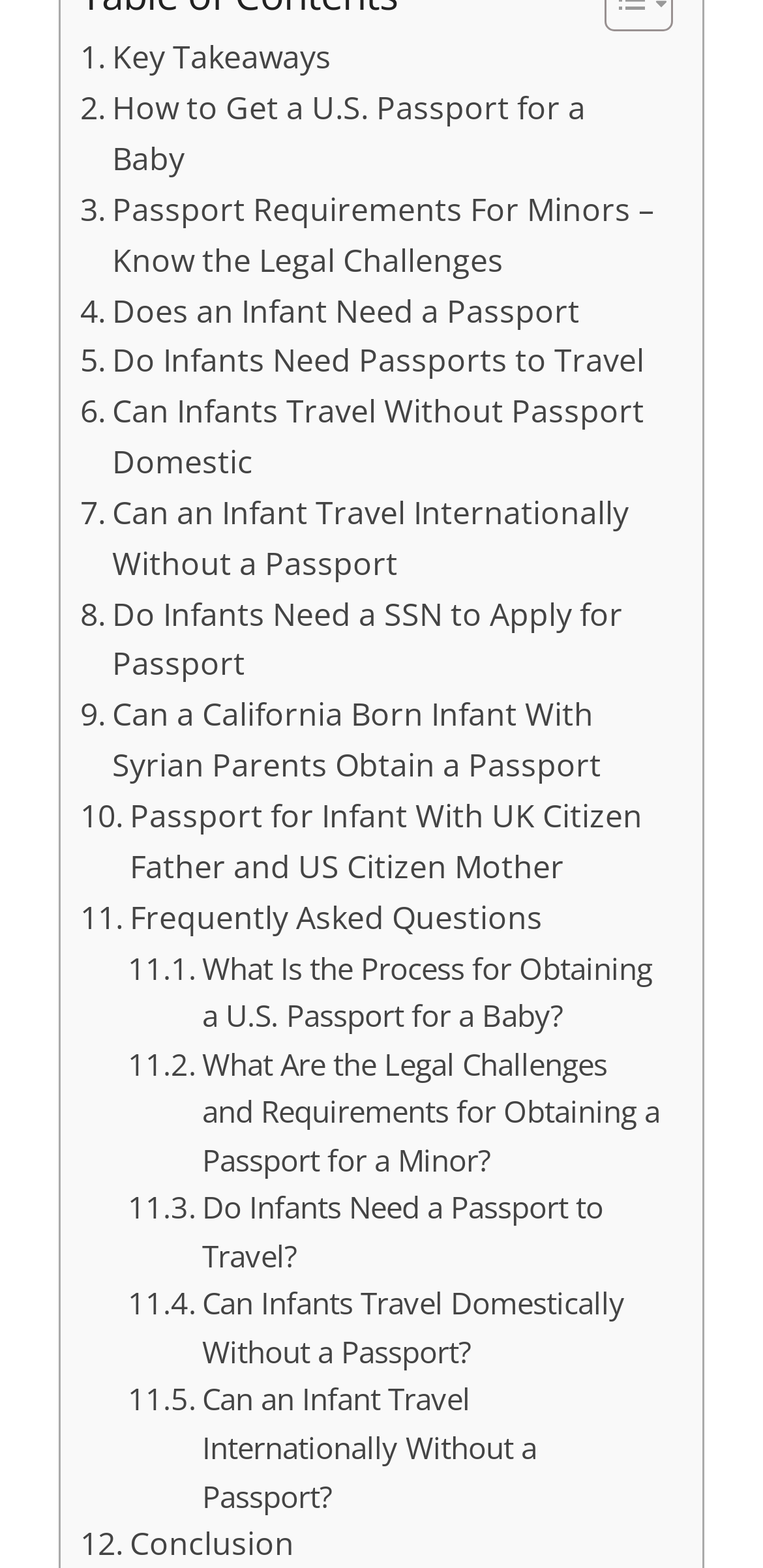Are there any FAQs on this webpage?
By examining the image, provide a one-word or phrase answer.

Yes